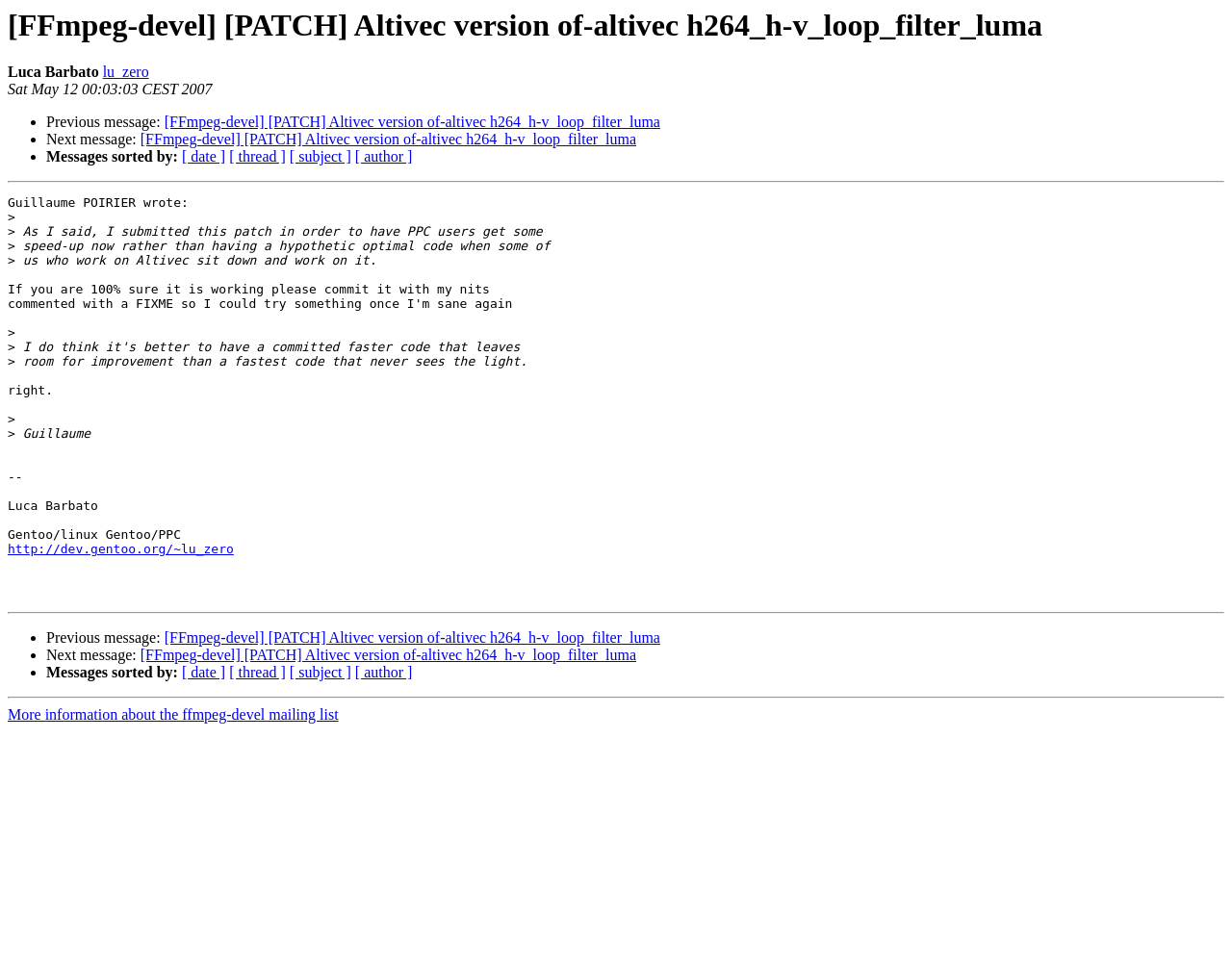Using details from the image, please answer the following question comprehensively:
Who is the author of this message?

The author of this message is Luca Barbato, which can be inferred from the text 'Luca Barbato' at the top of the page, followed by a link to 'lu_zero'.